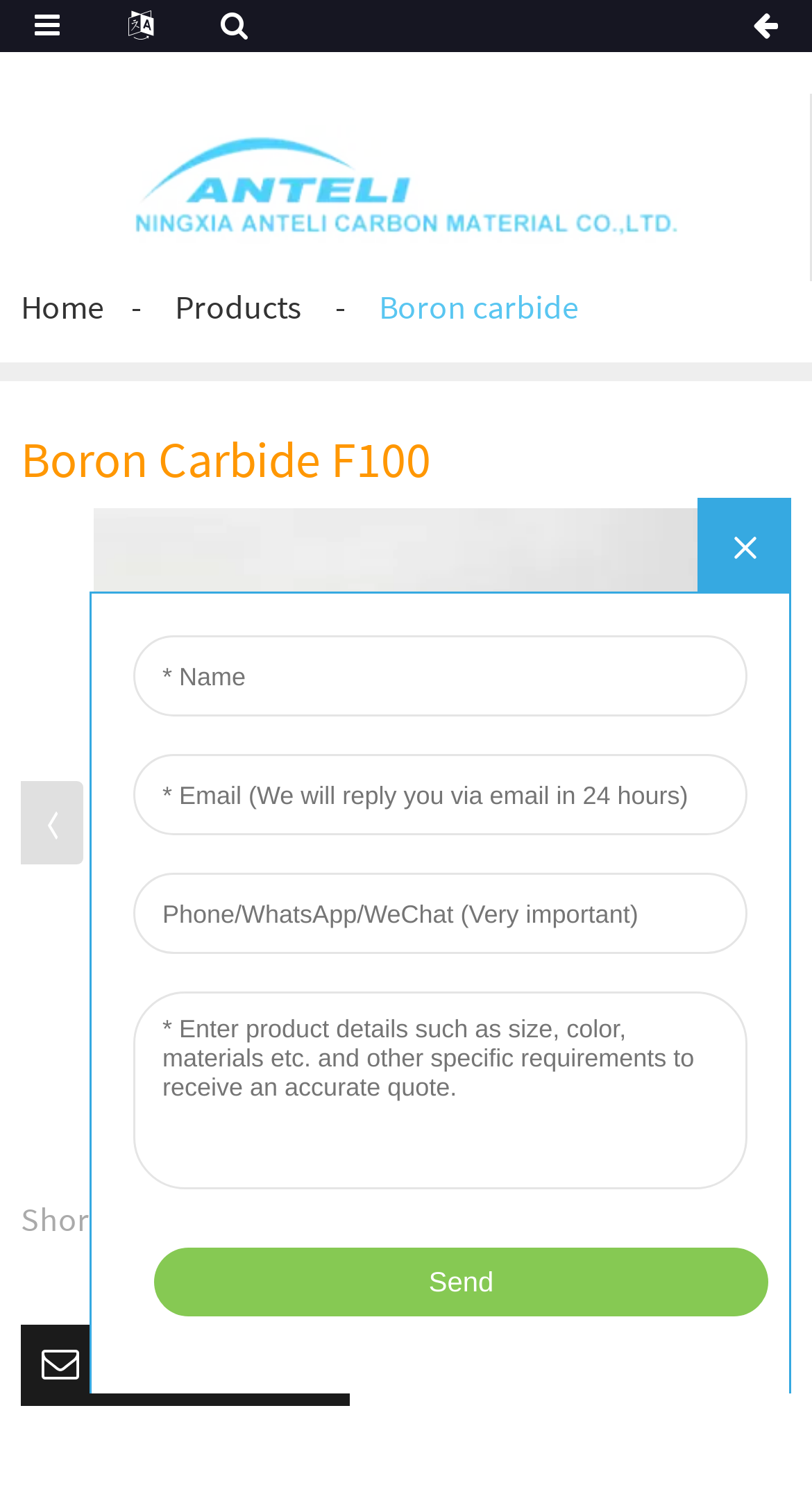Describe the webpage meticulously, covering all significant aspects.

The webpage is about Boron Carbide F100, a product from a Chinese manufacturer and supplier, Anteli. At the top of the page, there is a logo of NINGXIA, which is an image with a link. Below the logo, there is a navigation menu with three links: "Home", "Products", and "Boron carbide". 

The main content of the page is divided into two sections. The first section has a heading "Boron Carbide F100" and an image related to the product. The second section has a heading "Short Description:" and provides a brief overview of the product, mentioning its molecular formula and molecular weight. 

On the right side of the page, there is a call-to-action link "SEND EMAIL TO US" with an envelope icon. At the bottom of the page, there is an iframe that takes up most of the width of the page.